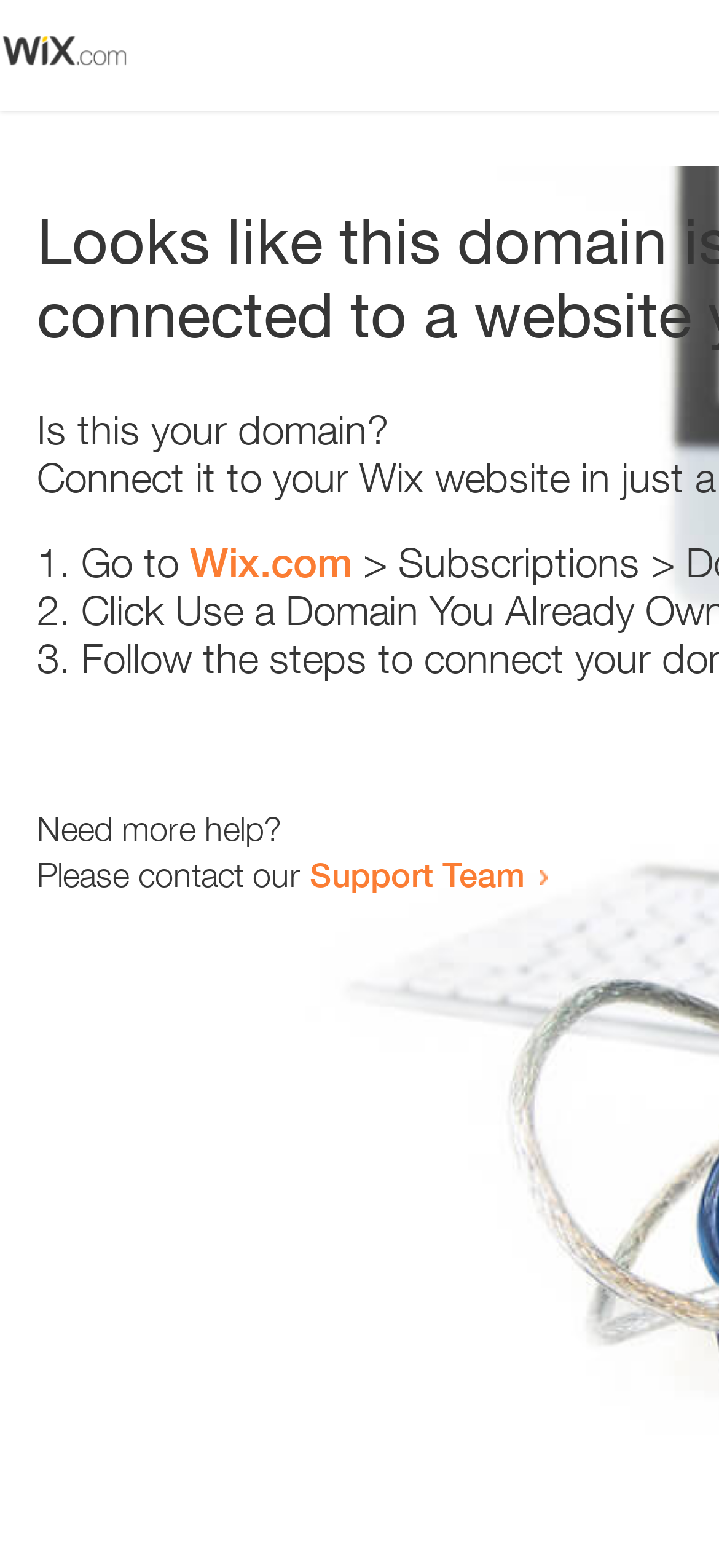Using the element description Wix.com, predict the bounding box coordinates for the UI element. Provide the coordinates in (top-left x, top-left y, bottom-right x, bottom-right y) format with values ranging from 0 to 1.

[0.264, 0.343, 0.49, 0.374]